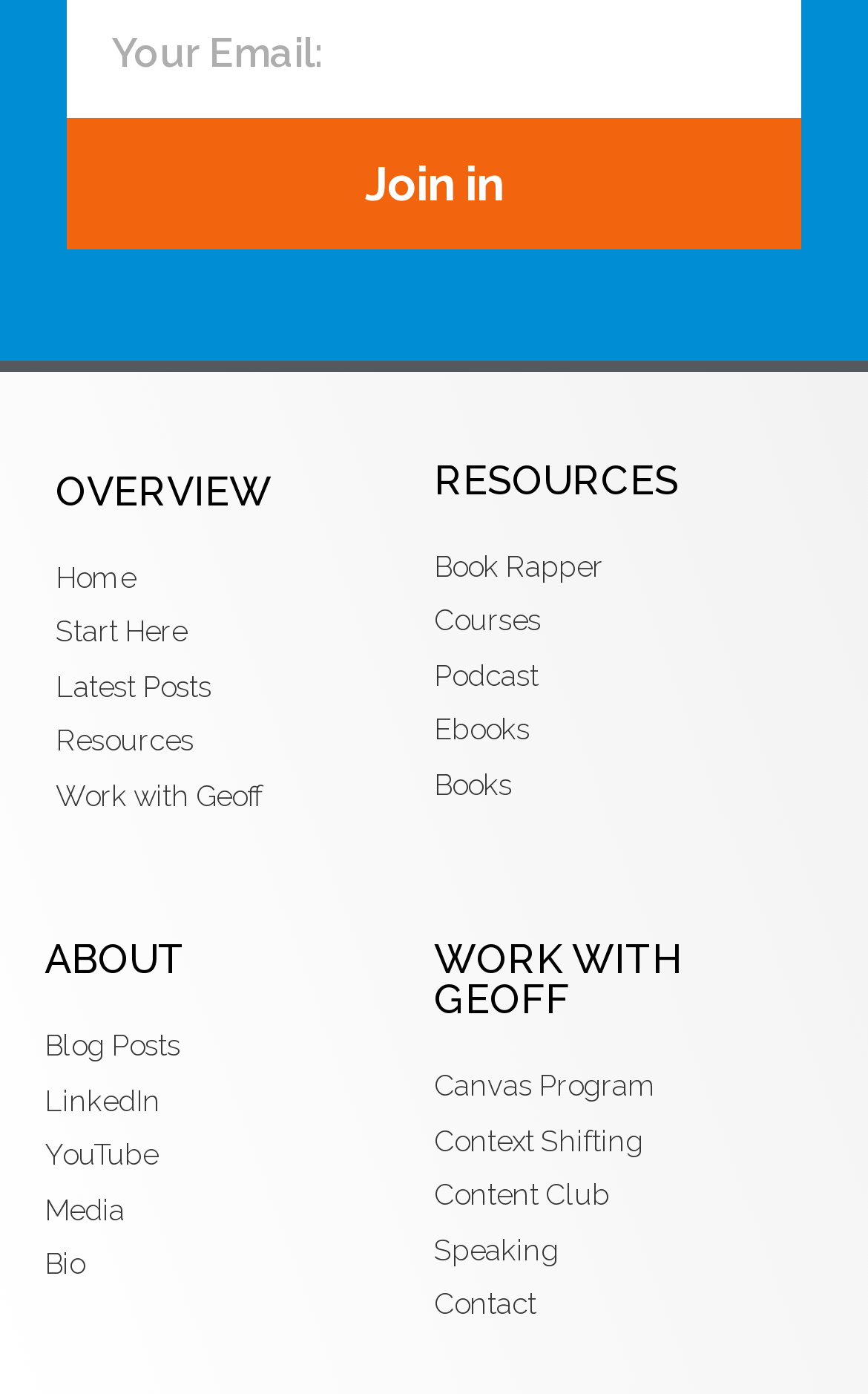How many links are under the 'RESOURCES' heading?
Based on the screenshot, provide your answer in one word or phrase.

5